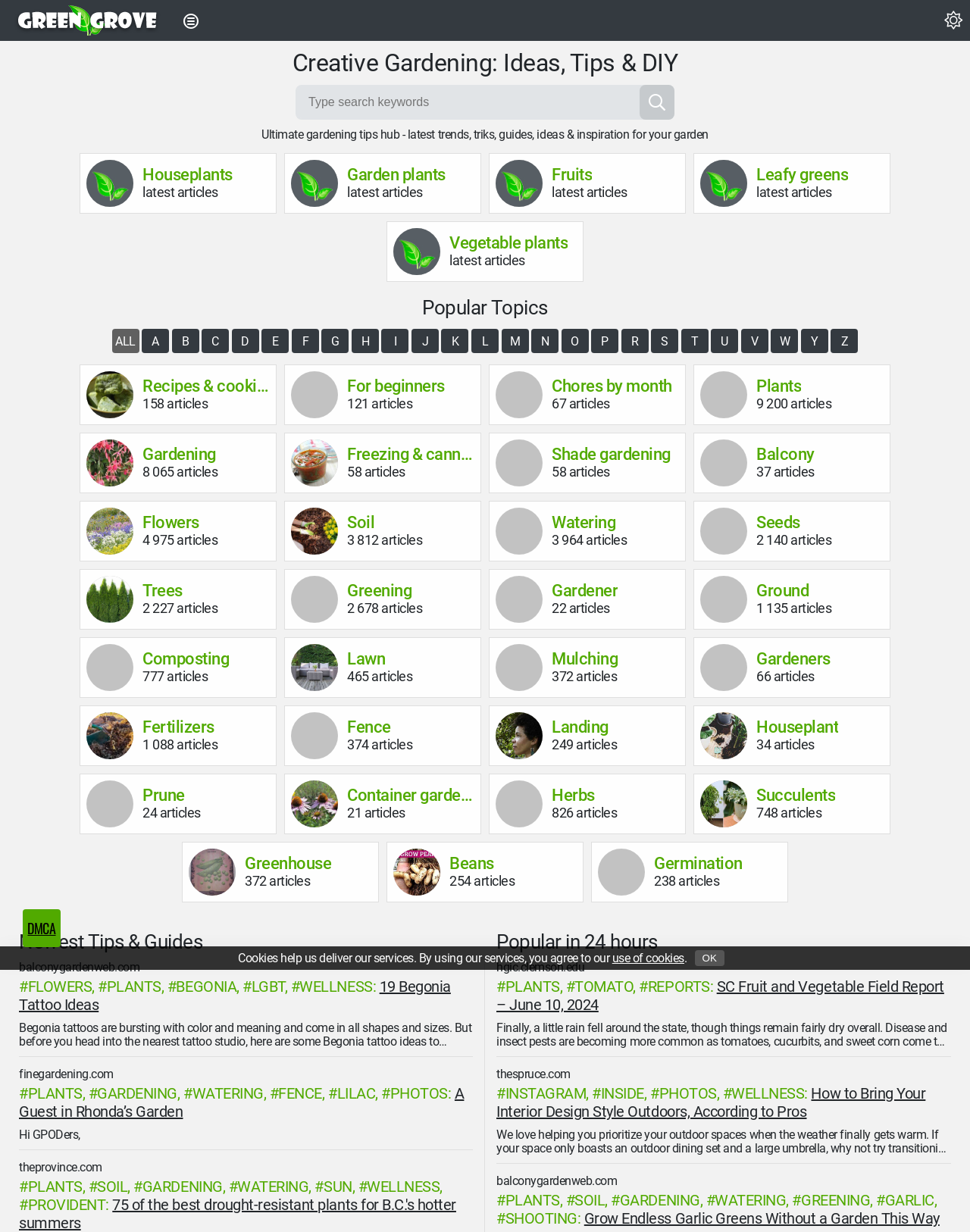Provide a thorough description of the webpage you see.

This webpage is a gardening inspiration platform that offers expert tips, DIY projects, and innovative ideas to create a thriving garden. At the top right corner, there is a "DARK MODE" label. Below it, there is a large image related to gardening, followed by a heading that reads "Creative Gardening: Ideas, Tips & DIY". 

To the right of the heading, there is a search box with a disabled "Search" button. Below the search box, there is a paragraph of text that describes the webpage as an "Ultimate gardening tips hub" with the latest trends, tricks, guides, ideas, and inspiration for gardening.

The webpage is divided into sections, with the first section featuring links to various topics such as "Houseplants", "Garden plants", "Fruits", "Leafy greens", and "Vegetable plants". Each topic has a corresponding image and a heading. 

Below this section, there is a heading that reads "Popular Topics". This is followed by a table with links to various topics, arranged alphabetically from "ALL" to "Z". 

The next section features links to specific topics such as "Recipes & cooking", "For beginners", "Chores by month", "Plants", "Gardening", and "Freezing & canning". Each topic has a corresponding image, a heading, and a description of the number of articles available.